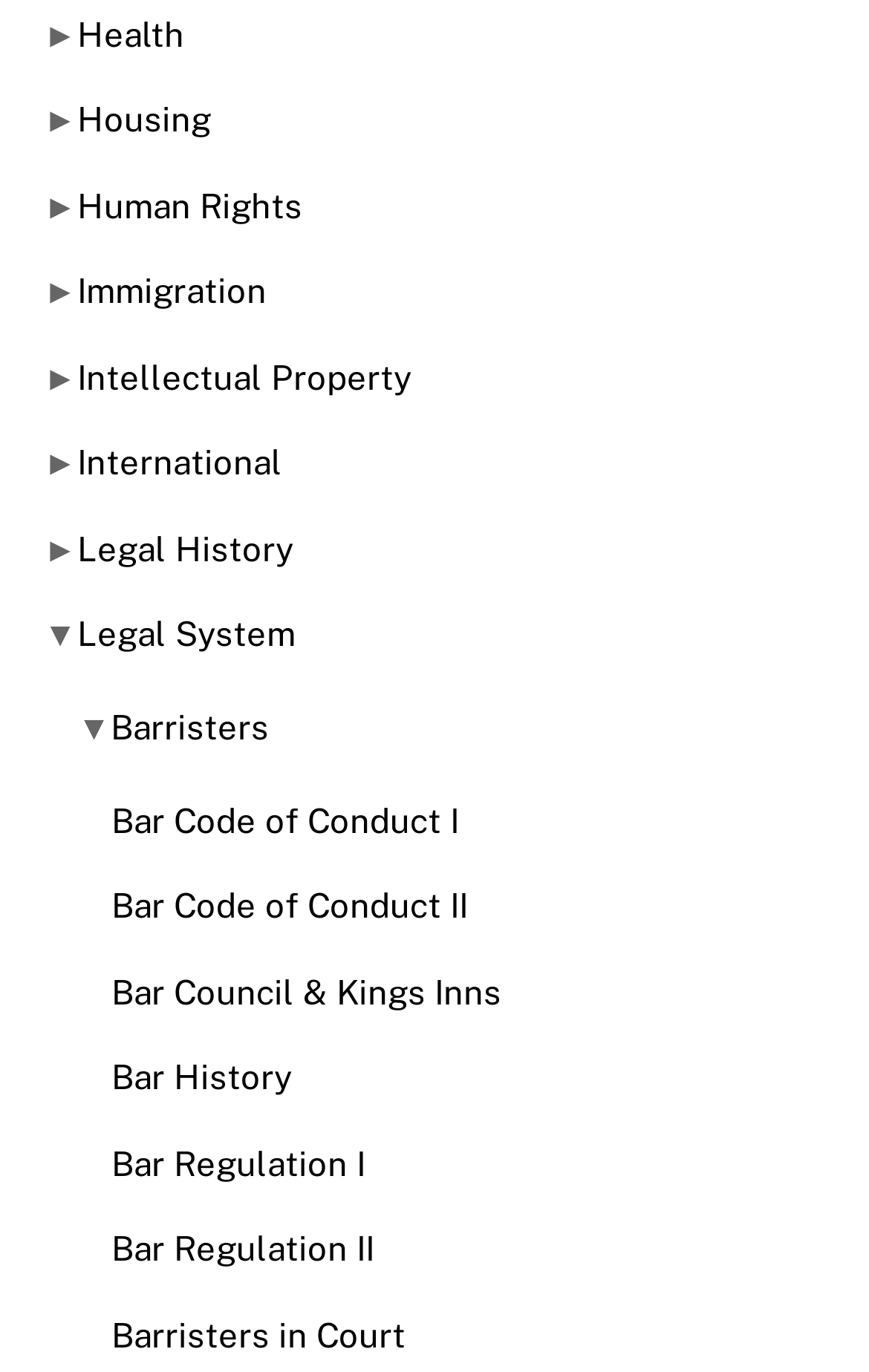How many '►' symbols are there on the webpage?
Please provide a single word or phrase based on the screenshot.

3